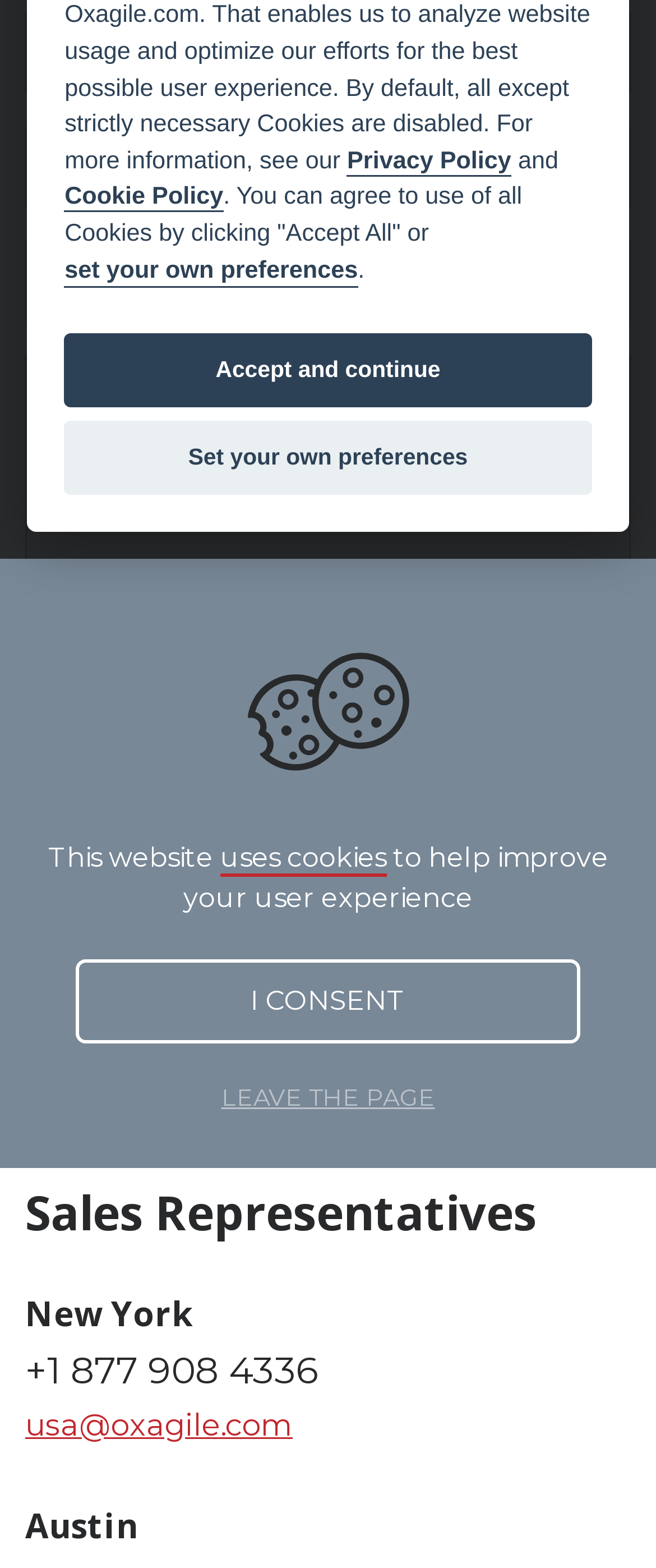Identify the bounding box for the element characterized by the following description: "+1 877 908 4336".

[0.038, 0.857, 0.485, 0.893]